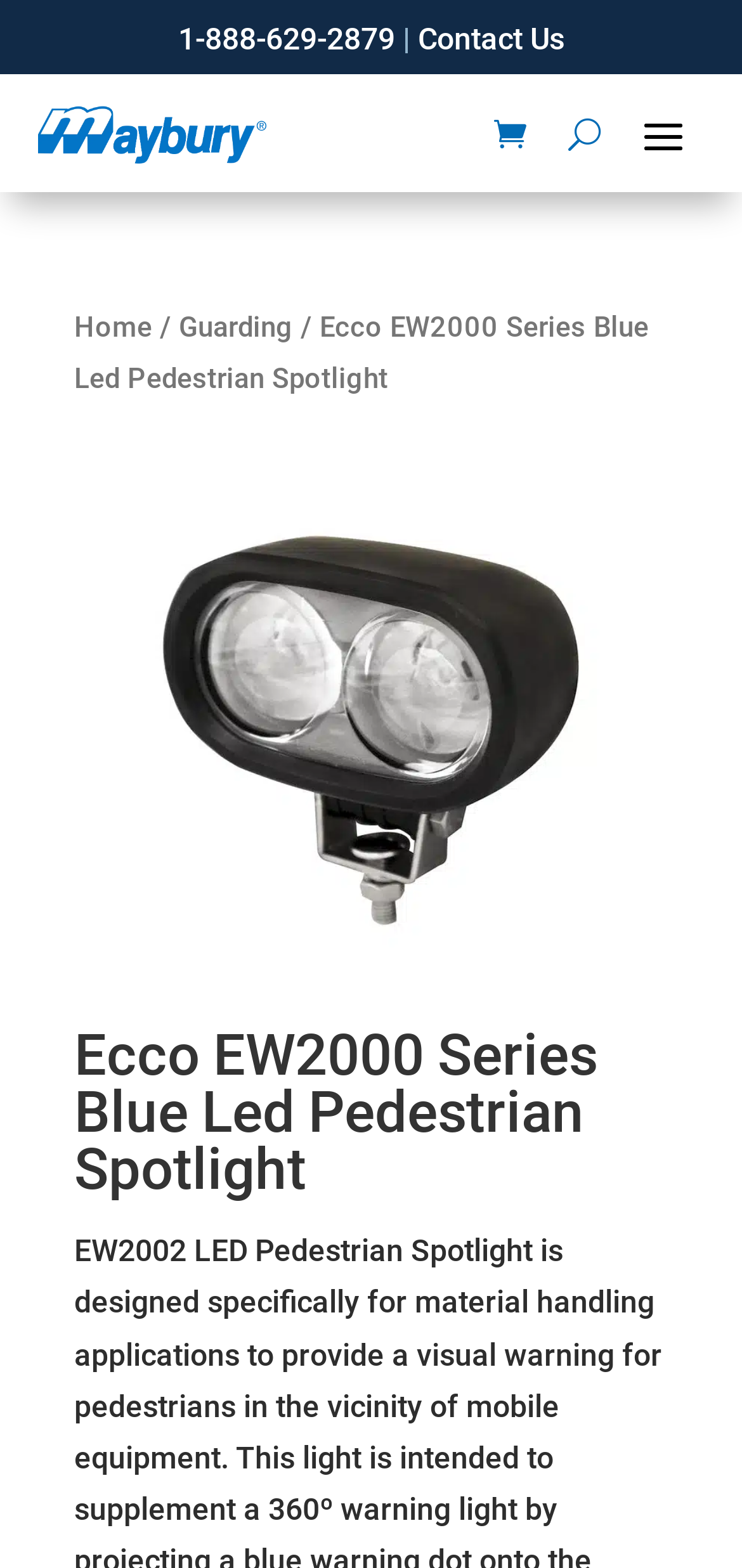Answer this question in one word or a short phrase: What is the current page in the breadcrumb?

Ecco EW2000 Series Blue Led Pedestrian Spotlight